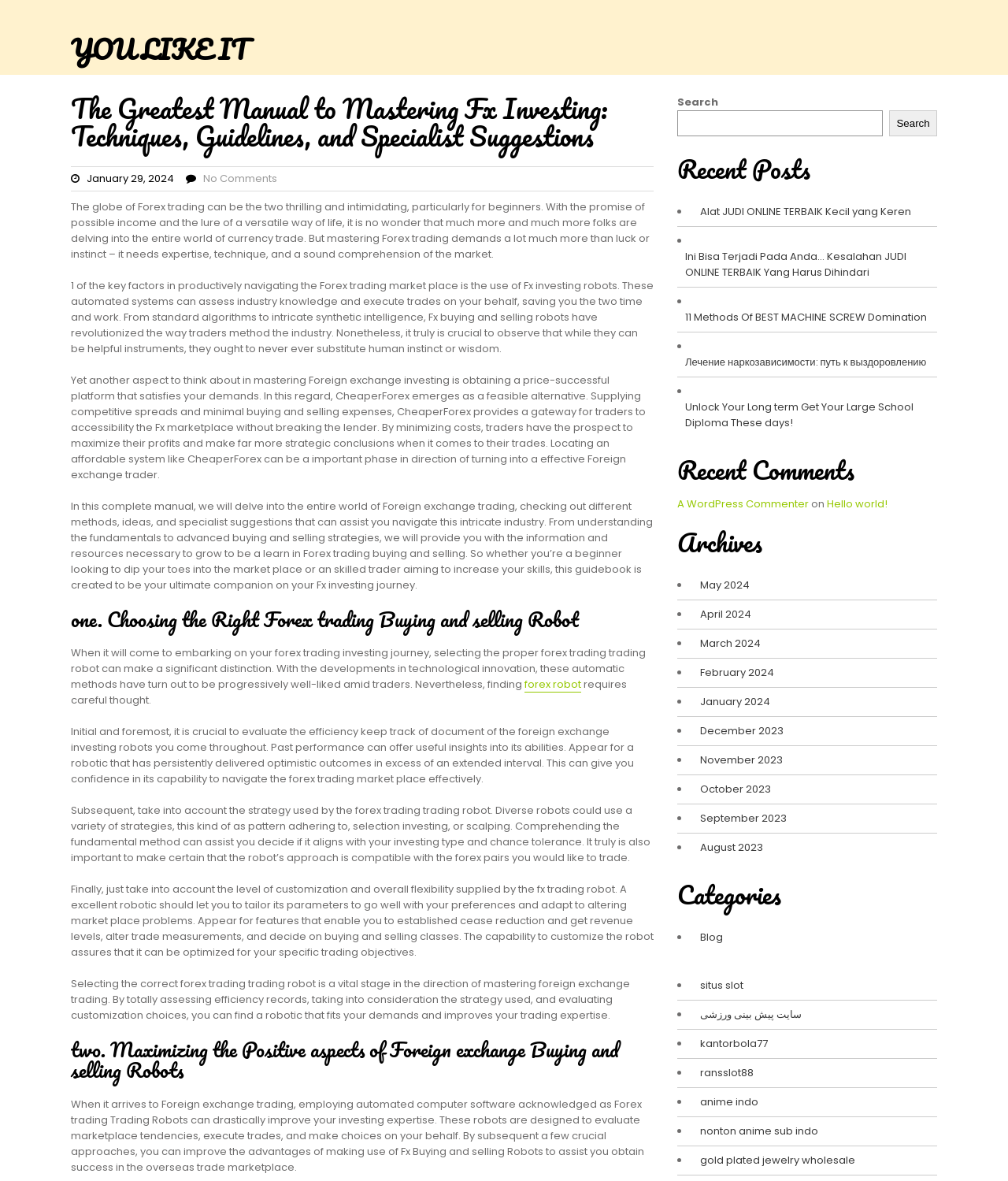Locate the coordinates of the bounding box for the clickable region that fulfills this instruction: "Check recent comments".

[0.672, 0.387, 0.93, 0.409]